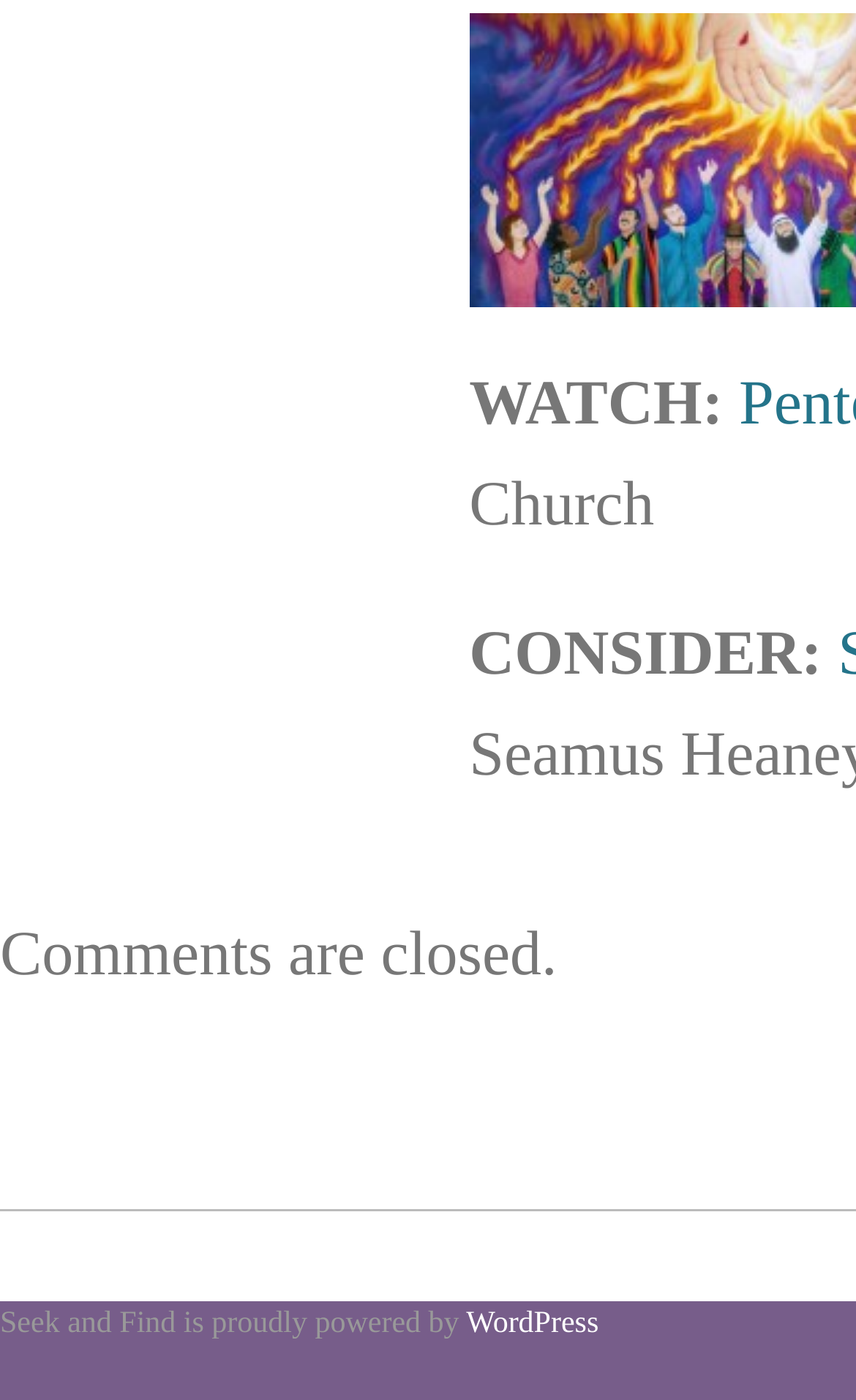Provide the bounding box coordinates of the UI element that matches the description: "WordPress".

[0.545, 0.934, 0.699, 0.957]